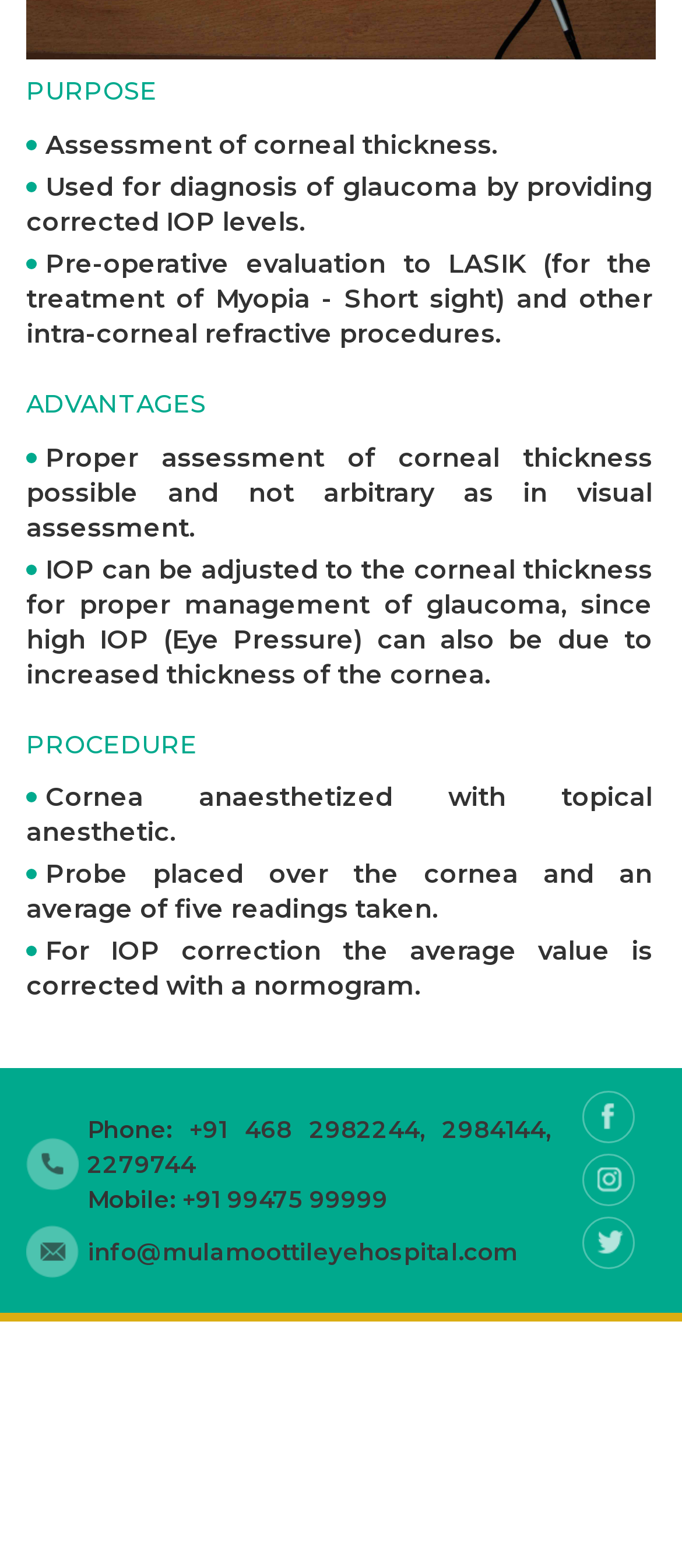What is done to the cornea during the procedure?
Answer the question with a single word or phrase derived from the image.

Anaesthetized